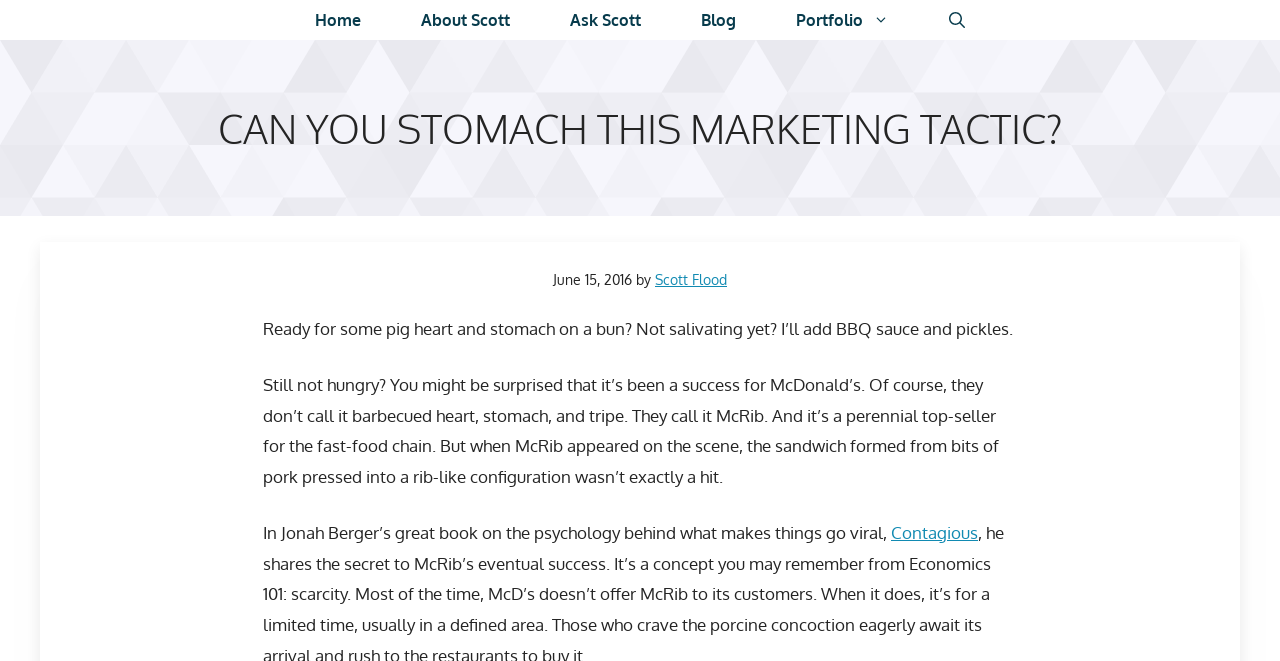Use a single word or phrase to answer the question: What is the name of the sandwich mentioned in the blog post?

McRib